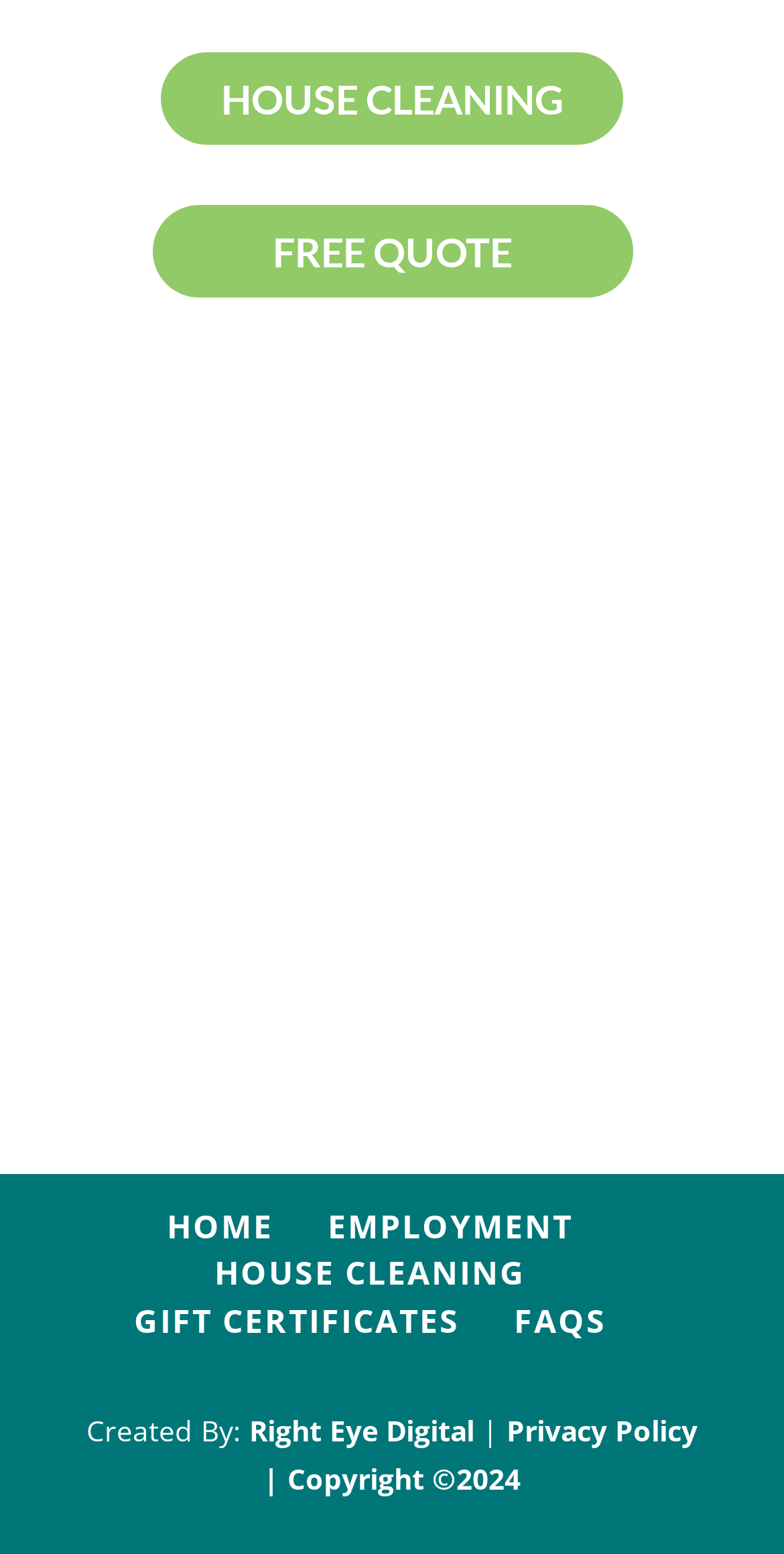Given the element description: "330-723-6538", predict the bounding box coordinates of this UI element. The coordinates must be four float numbers between 0 and 1, given as [left, top, right, bottom].

[0.1, 0.557, 0.387, 0.588]